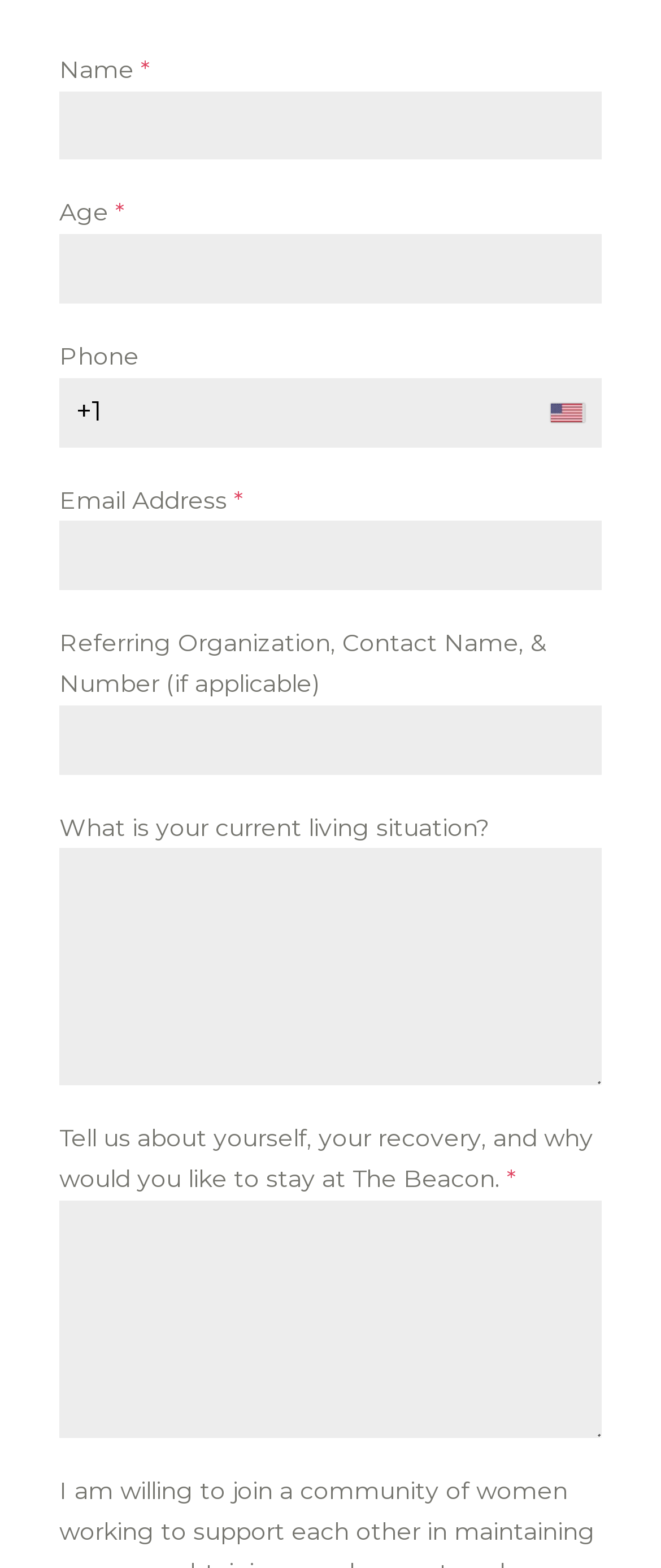Provide a one-word or short-phrase answer to the question:
What is the last field in the form?

Tell us about yourself, your recovery, and why would you like to stay at The Beacon.